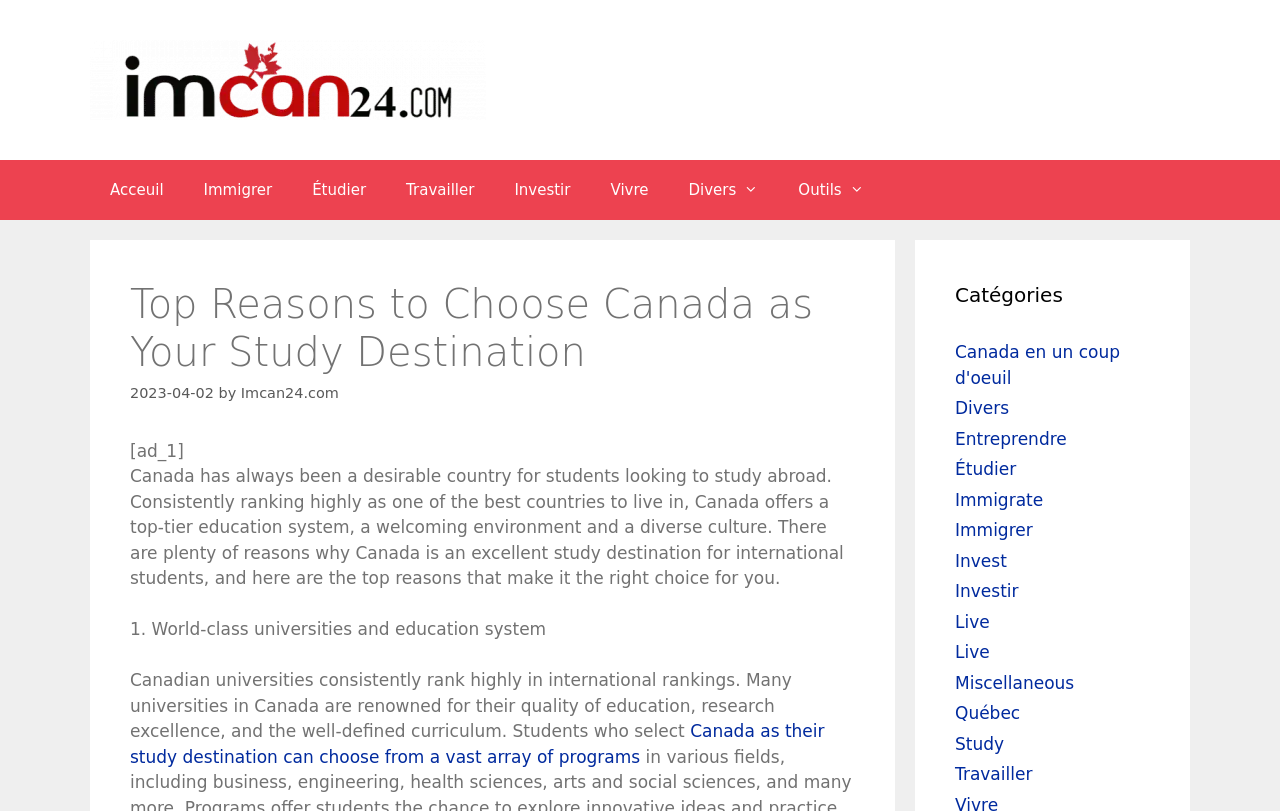Please determine the bounding box coordinates, formatted as (top-left x, top-left y, bottom-right x, bottom-right y), with all values as floating point numbers between 0 and 1. Identify the bounding box of the region described as: Canada en un coup d'oeuil

[0.746, 0.422, 0.875, 0.478]